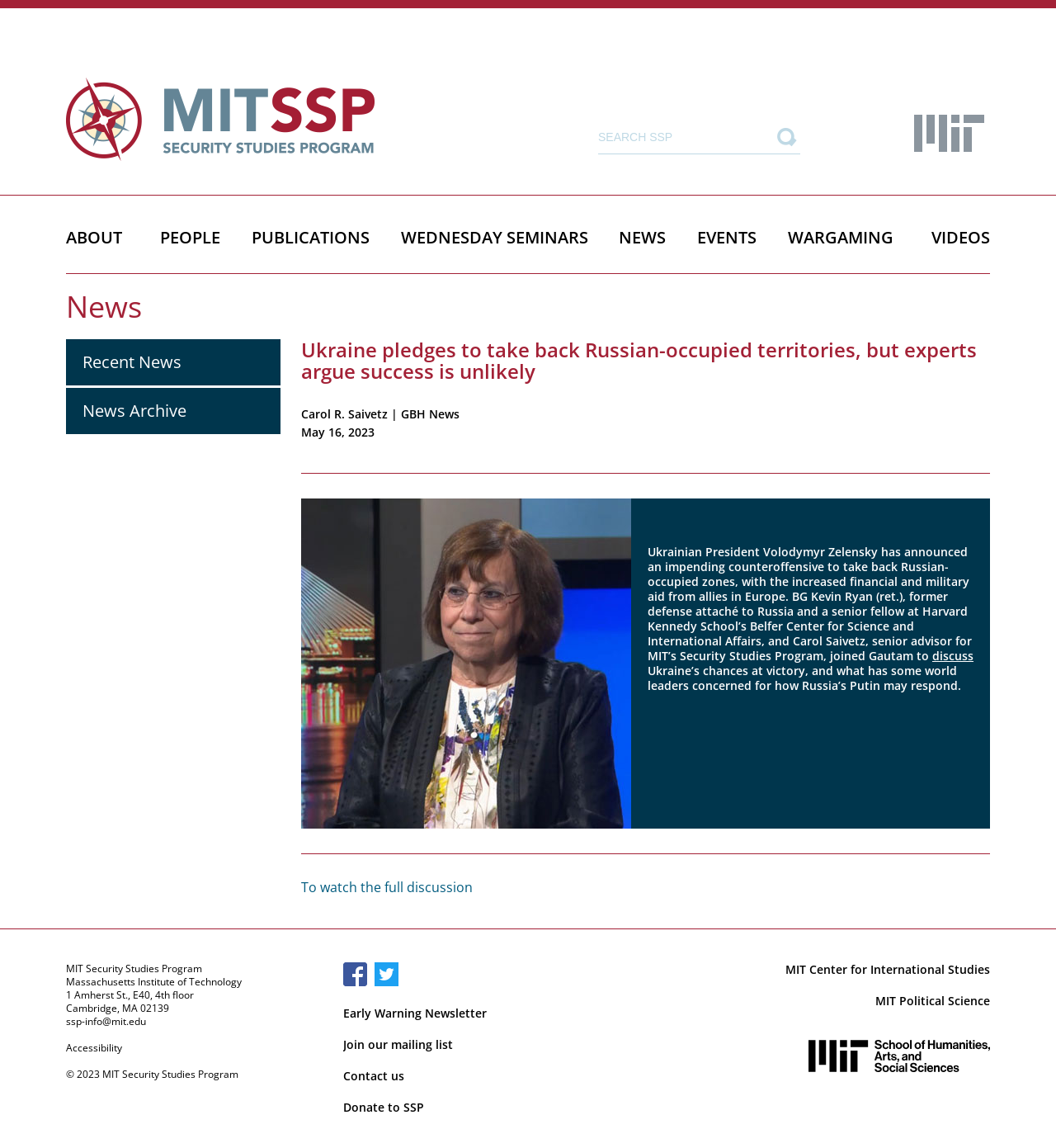Identify the bounding box coordinates of the section that should be clicked to achieve the task described: "go to ABOUT page".

[0.062, 0.185, 0.137, 0.229]